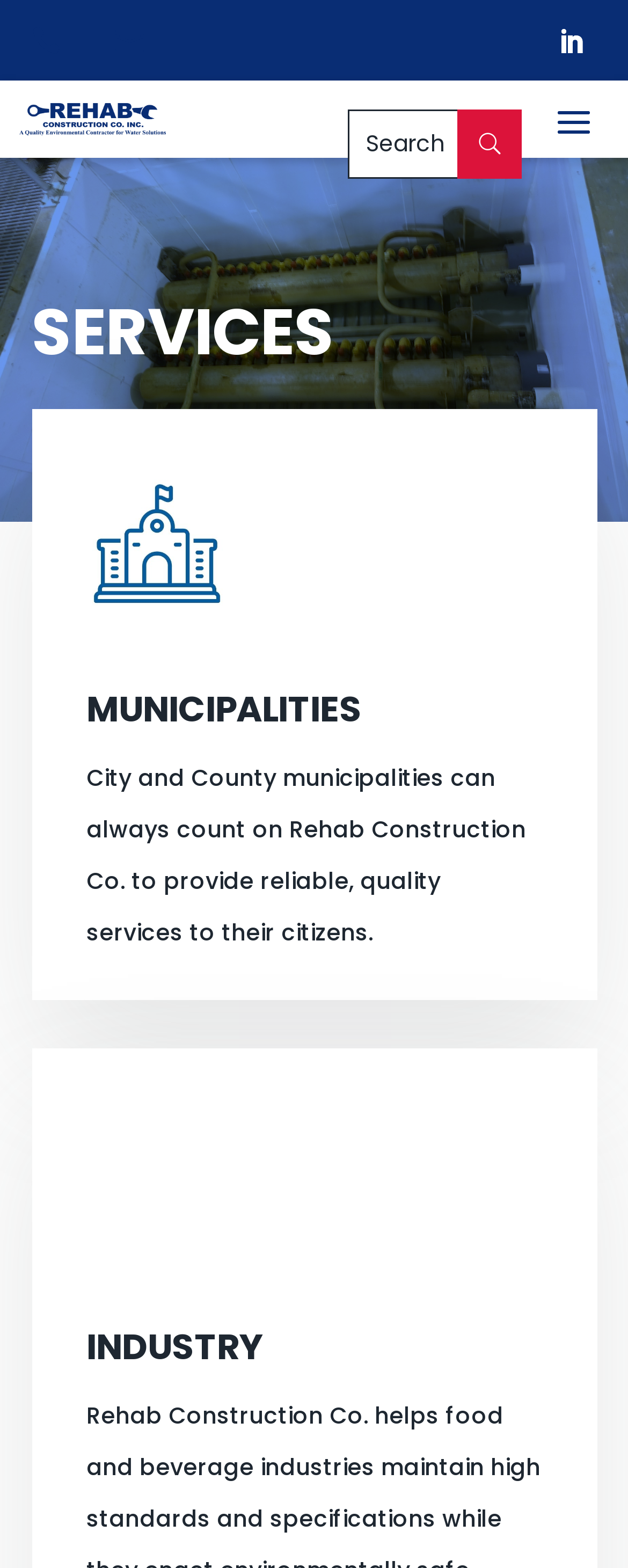Please provide a comprehensive answer to the question below using the information from the image: What is the relationship between Rehab Construction Co. and municipalities?

According to the webpage, Rehab Construction Co. provides reliable and quality services to municipalities, as stated in the text 'City and County municipalities can always count on Rehab Construction Co. to provide reliable, quality services to their citizens'.